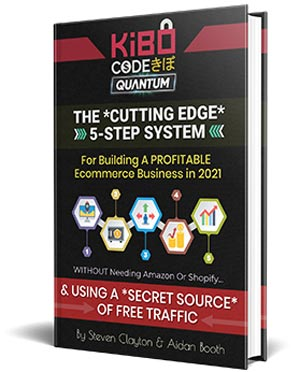Could you please study the image and provide a detailed answer to the question:
What is the focus of the book's system?

The book's system, 'THE *CUTTING EDGE* 5-STEP SYSTEM', is focused on building a profitable eCommerce business, as mentioned in the caption, which highlights its innovative approach to online business ventures.